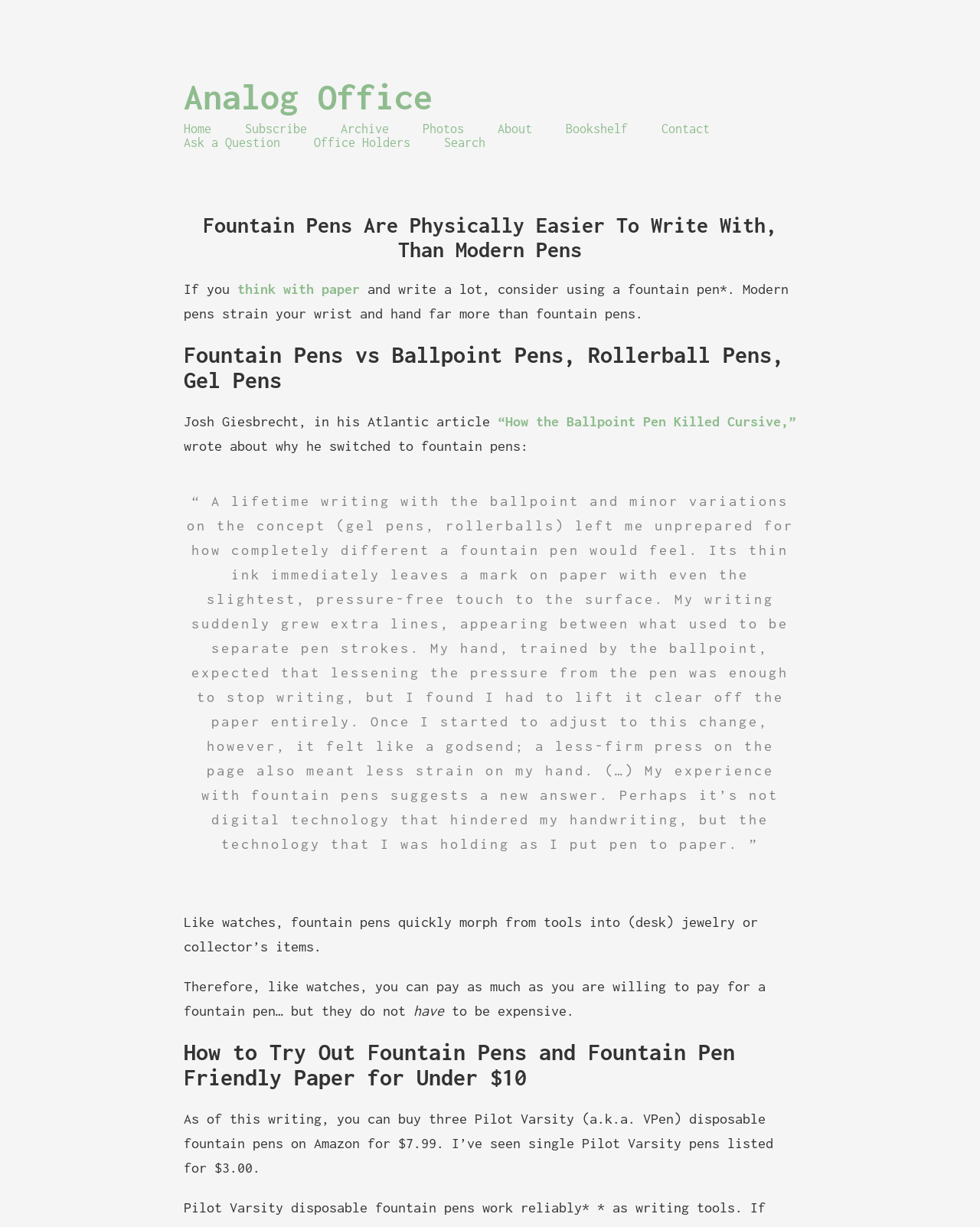Pinpoint the bounding box coordinates of the clickable element needed to complete the instruction: "Click on the 'Home' link". The coordinates should be provided as four float numbers between 0 and 1: [left, top, right, bottom].

[0.188, 0.099, 0.216, 0.11]